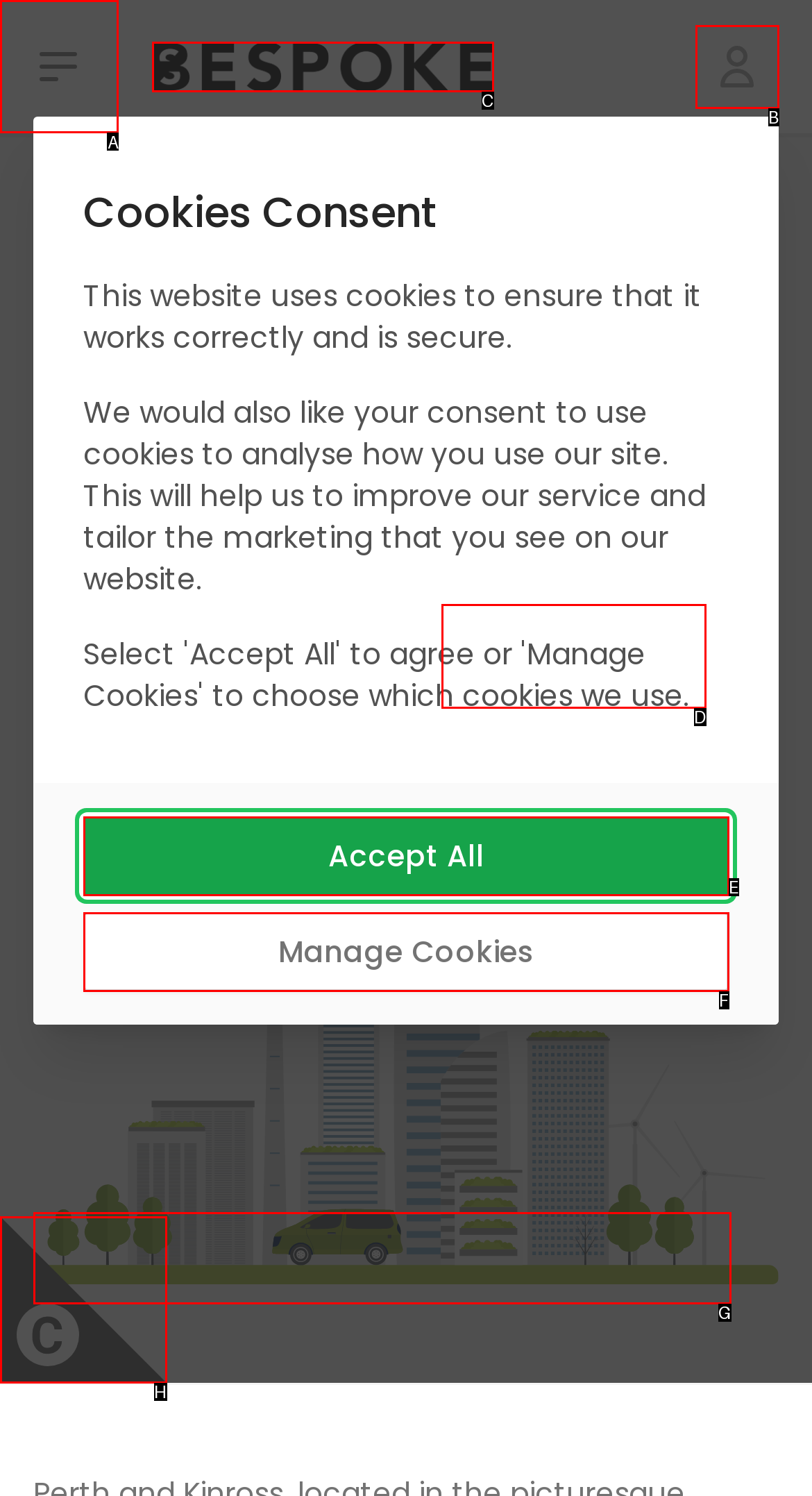Decide which UI element to click to accomplish the task: Open main menu
Respond with the corresponding option letter.

A